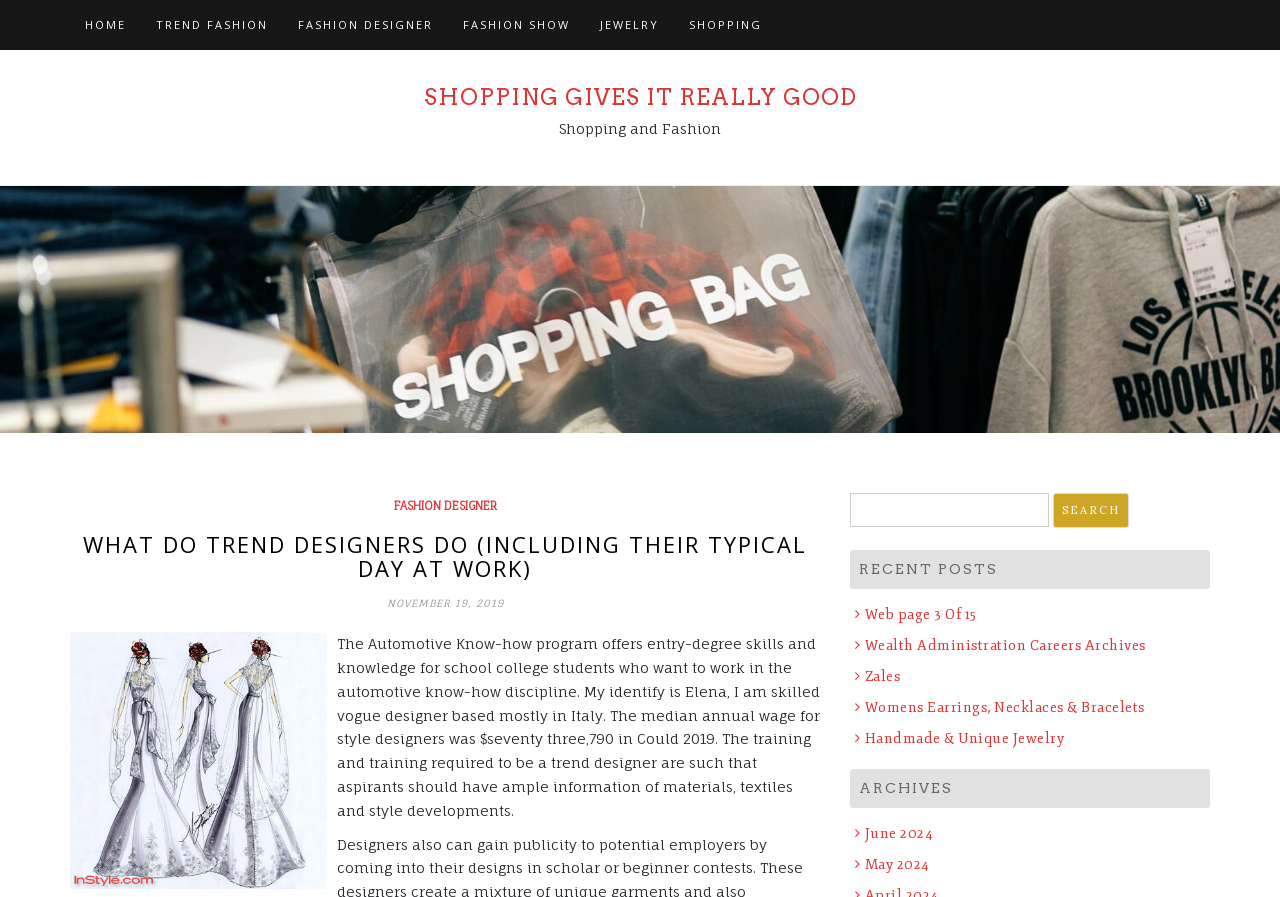What is the topic of the webpage?
Look at the image and answer with only one word or phrase.

Fashion